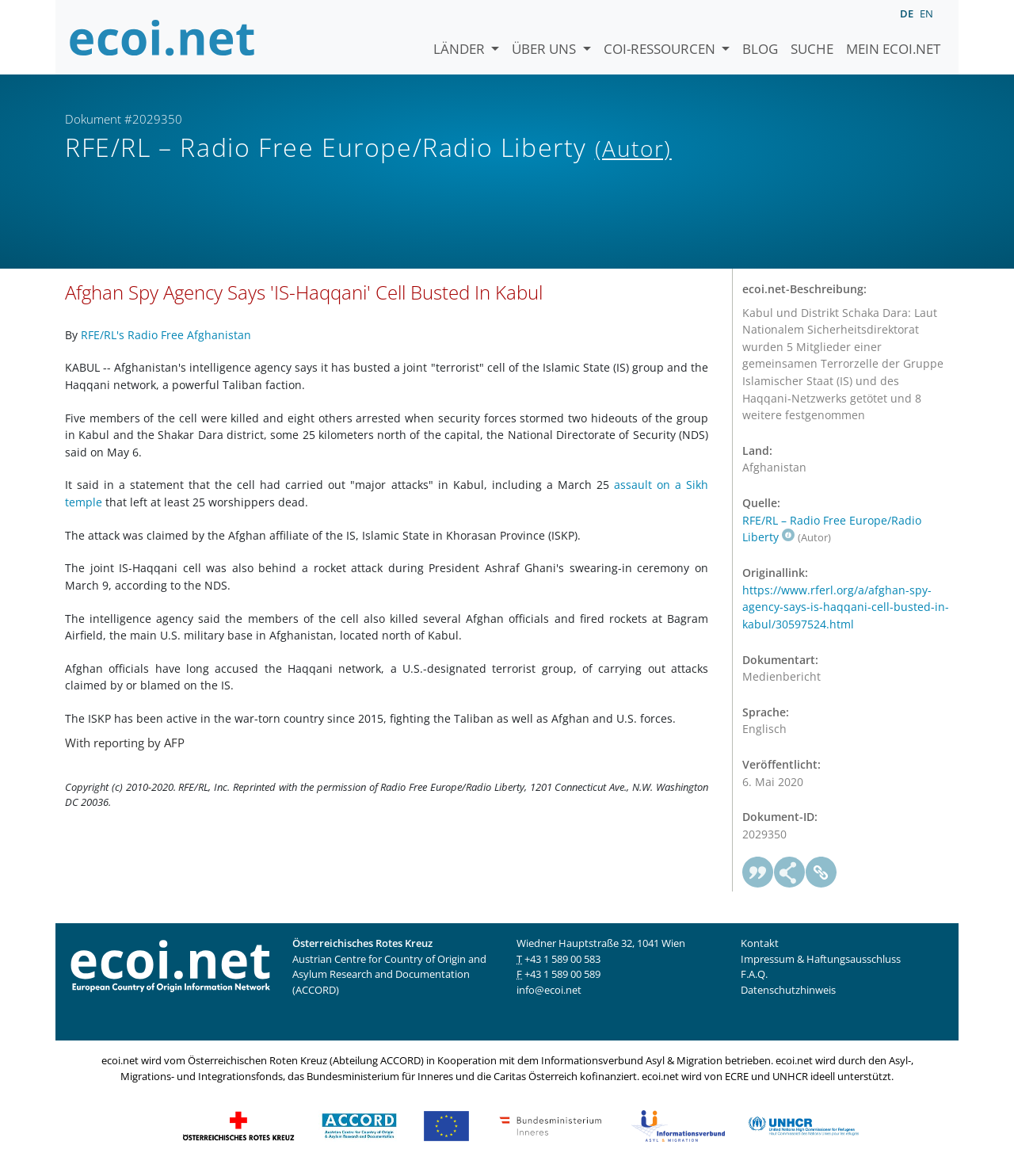Examine the screenshot and answer the question in as much detail as possible: What is the language of the document?

The language of the document is specified in the description list as 'Englisch', which is German for 'English'.